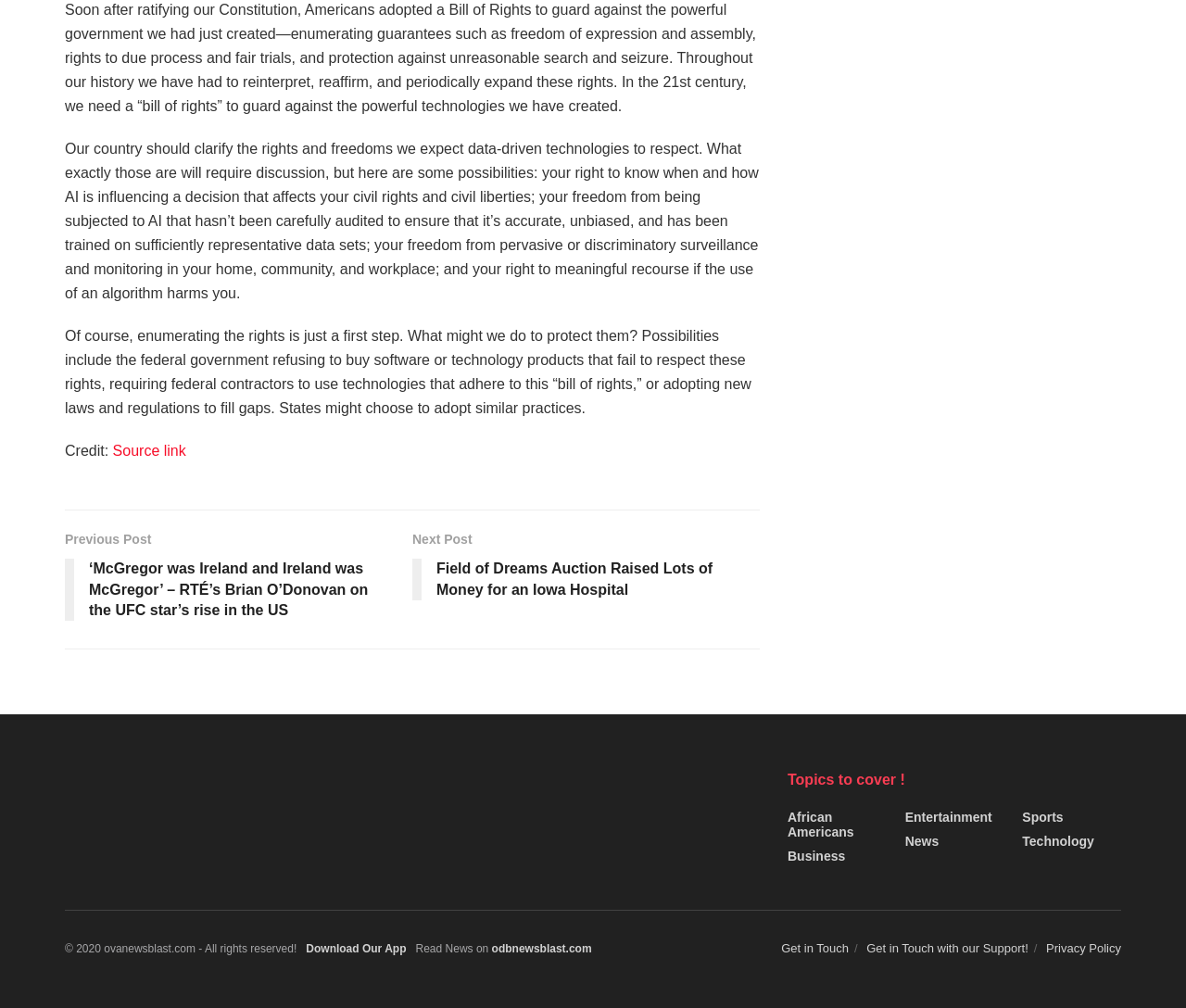Please locate the bounding box coordinates of the element that should be clicked to complete the given instruction: "Download the app".

[0.258, 0.934, 0.343, 0.947]